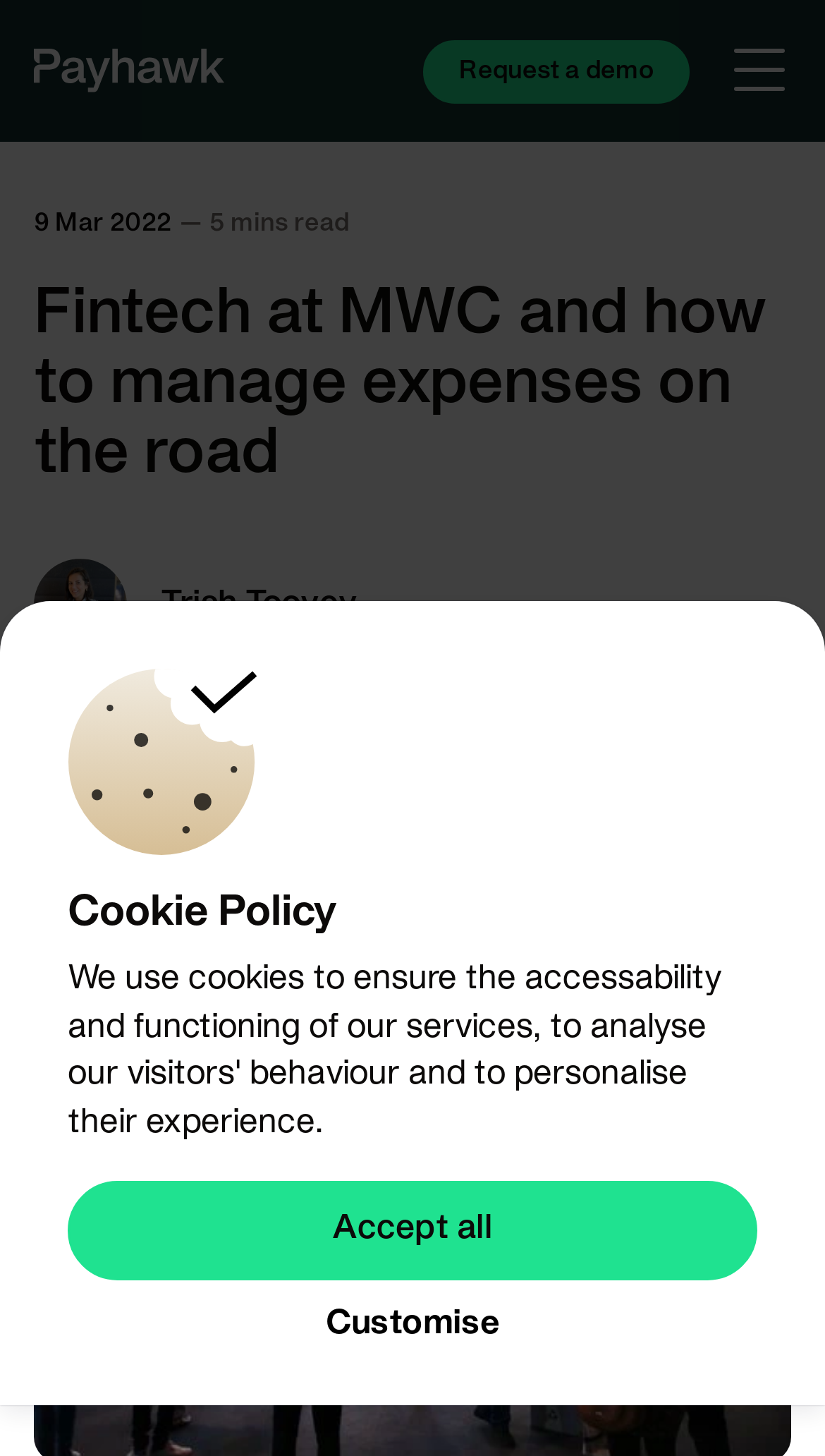What is the category of the article?
Using the information from the image, give a concise answer in one word or a short phrase.

Finance & business strategy